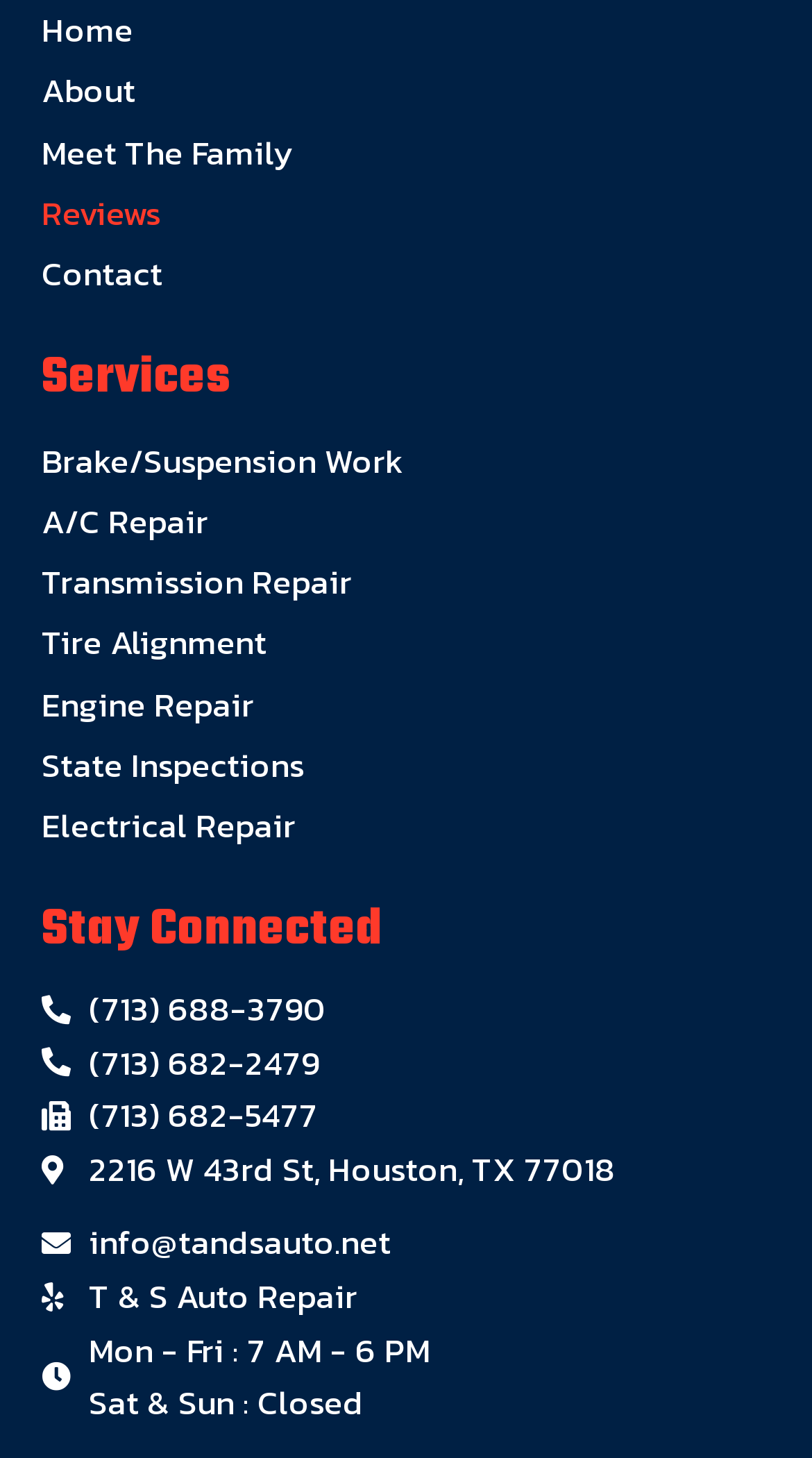Please study the image and answer the question comprehensively:
What is the address of T & S Auto Repair?

I searched for the address of T & S Auto Repair and found it in the link '2216 W 43rd St, Houston, TX 77018', which is located under the 'Stay Connected' heading.